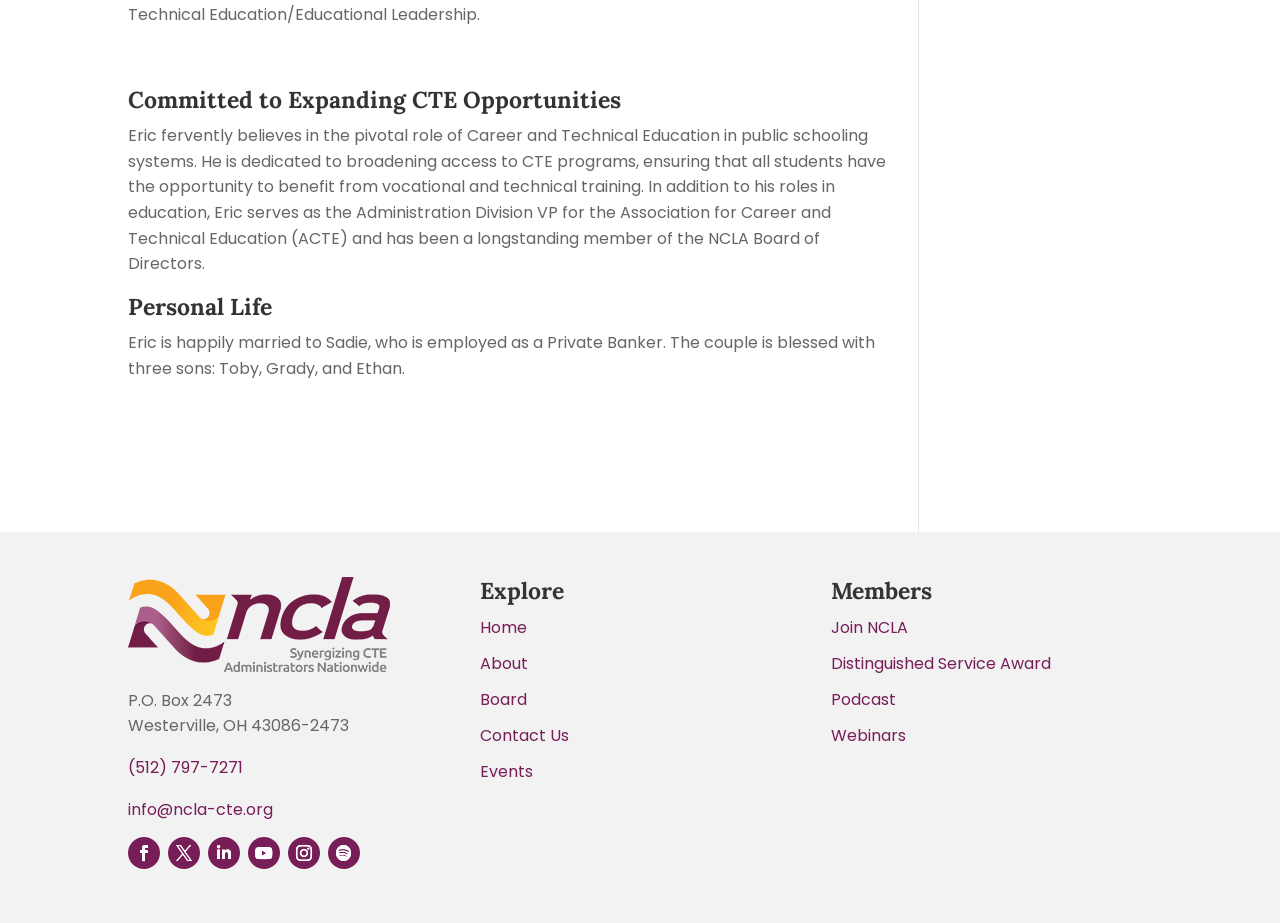Provide the bounding box coordinates of the area you need to click to execute the following instruction: "Send an email".

[0.1, 0.864, 0.213, 0.889]